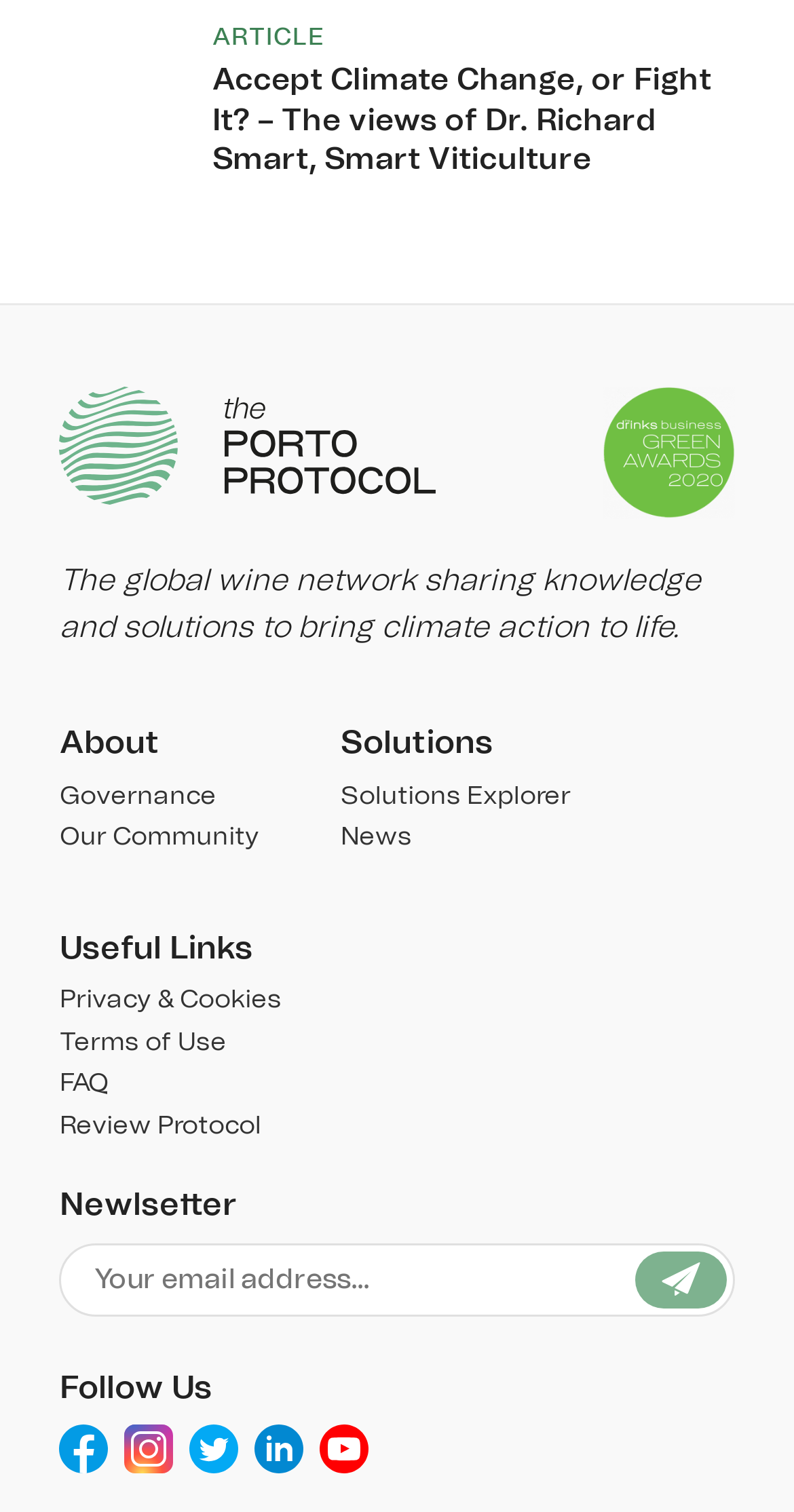Identify the bounding box coordinates of the specific part of the webpage to click to complete this instruction: "Check the FAQ".

[0.075, 0.708, 0.137, 0.726]